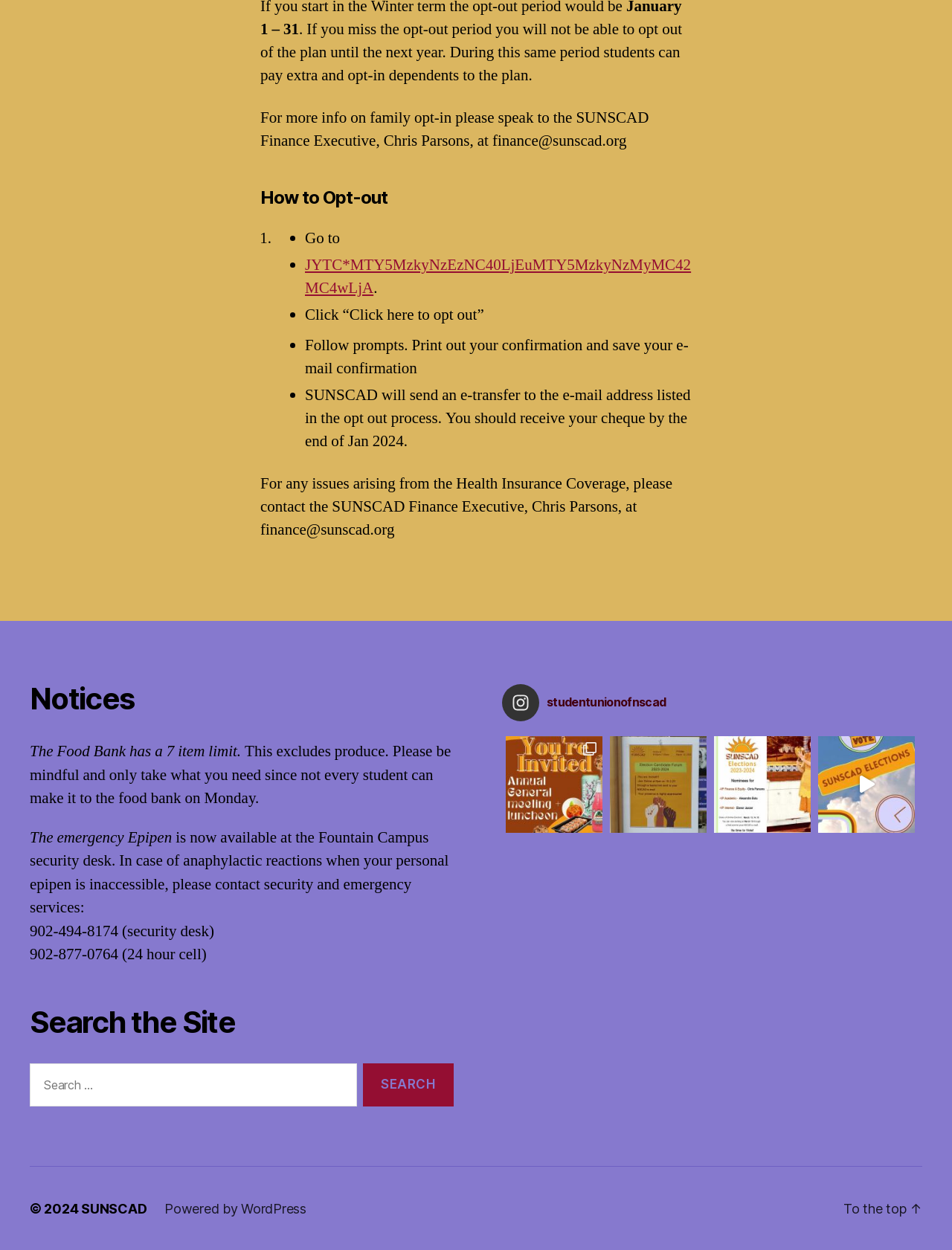Can you specify the bounding box coordinates of the area that needs to be clicked to fulfill the following instruction: "Go to the student union's website"?

[0.527, 0.563, 0.739, 0.593]